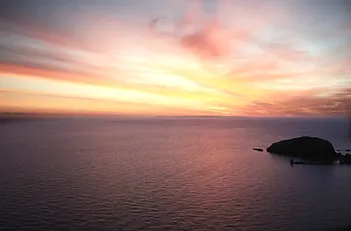What is the sun doing in the image? Observe the screenshot and provide a one-word or short phrase answer.

Dipping below horizon